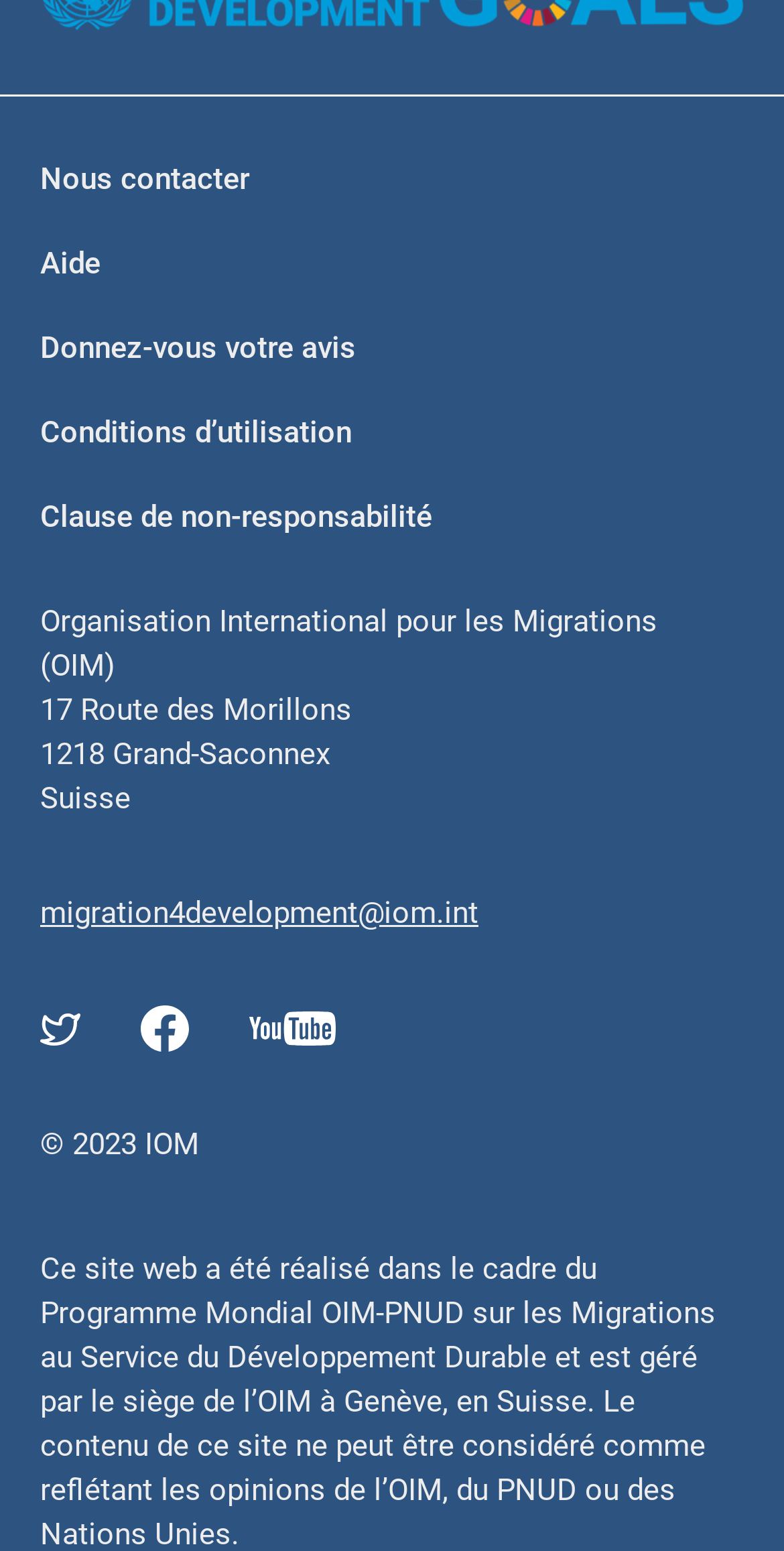Given the description of the UI element: "Clause de non-responsabilité", predict the bounding box coordinates in the form of [left, top, right, bottom], with each value being a float between 0 and 1.

[0.051, 0.322, 0.551, 0.345]